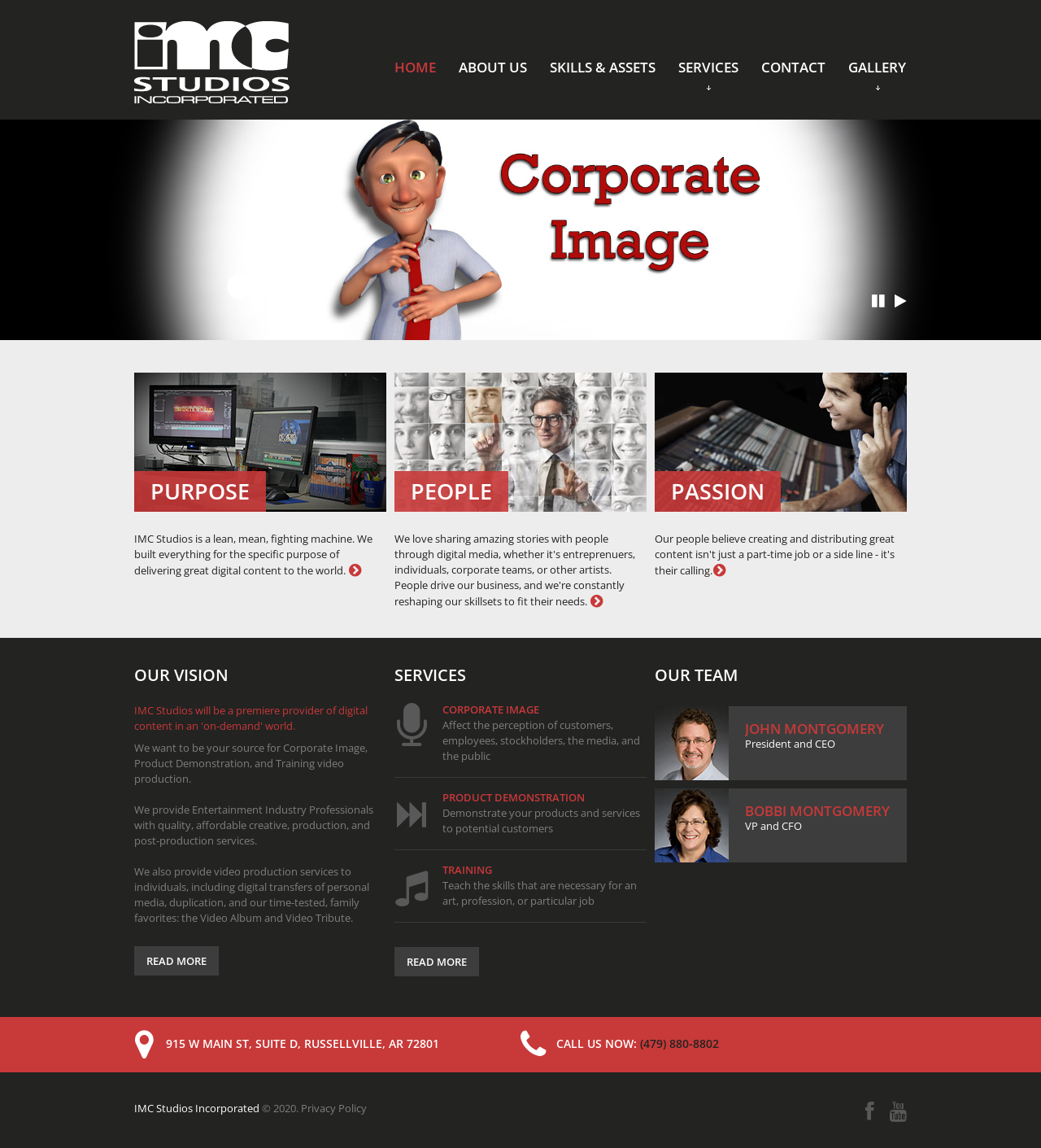Who is the President and CEO of the company?
Based on the image, provide your answer in one word or phrase.

John Montgomery